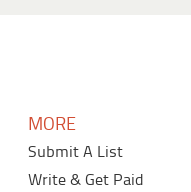Give a one-word or short phrase answer to this question: 
What is the characteristic of the webpage's layout?

user-friendly